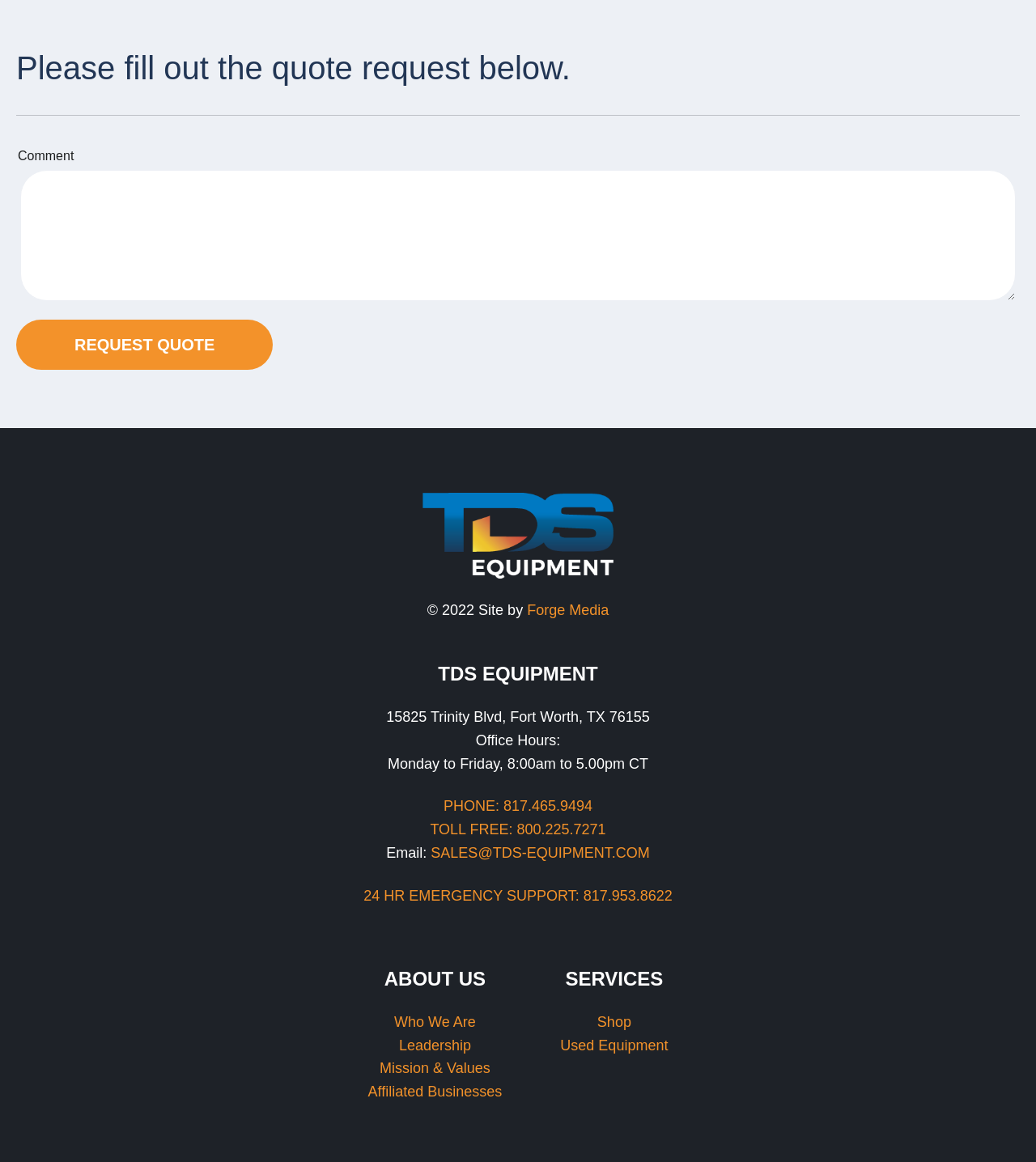Could you specify the bounding box coordinates for the clickable section to complete the following instruction: "Call the office"?

[0.428, 0.687, 0.572, 0.701]